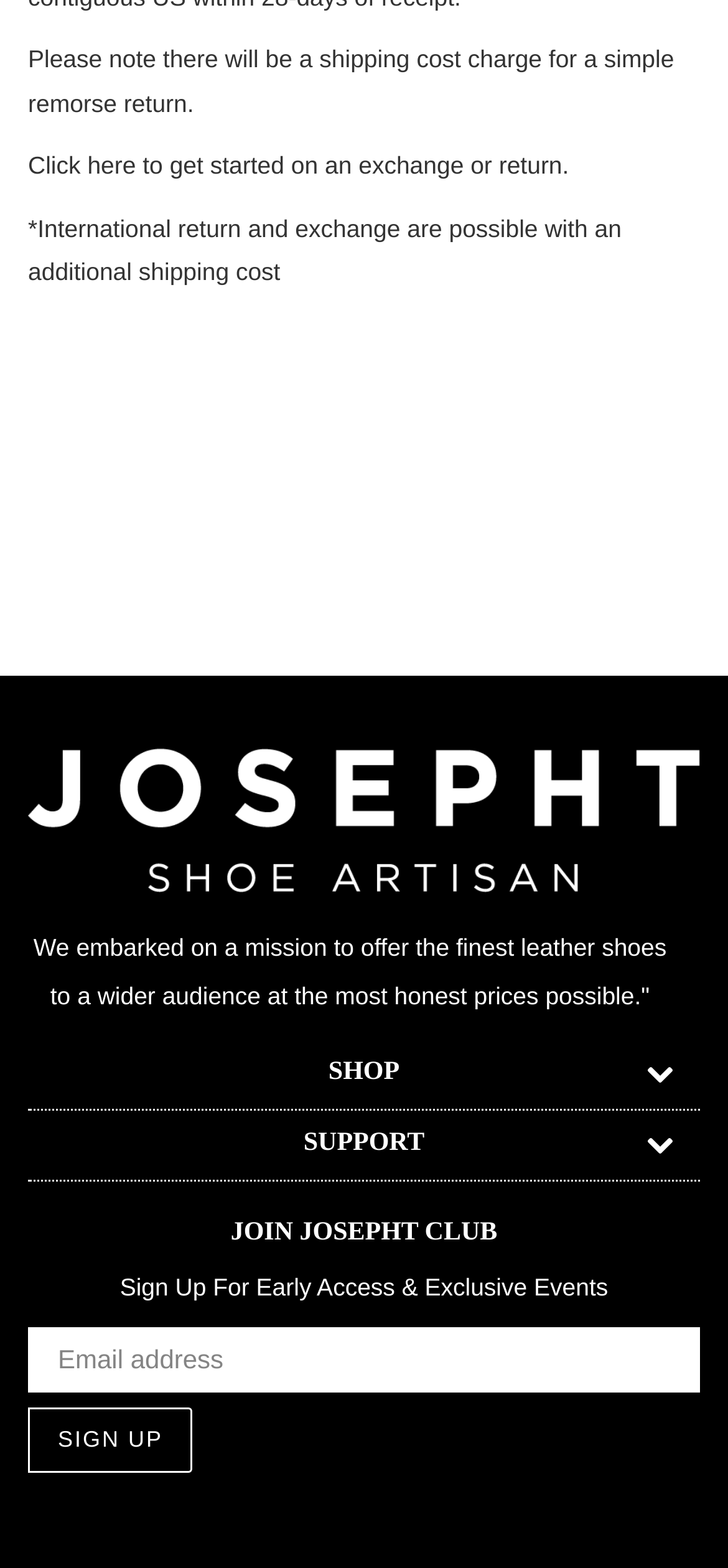Please look at the image and answer the question with a detailed explanation: What type of products does JOSEPHT offer?

The text 'We embarked on a mission to offer the finest leather shoes to a wider audience at the most honest prices possible.' suggests that JOSEPHT is a company that specializes in offering high-quality leather shoes to its customers.